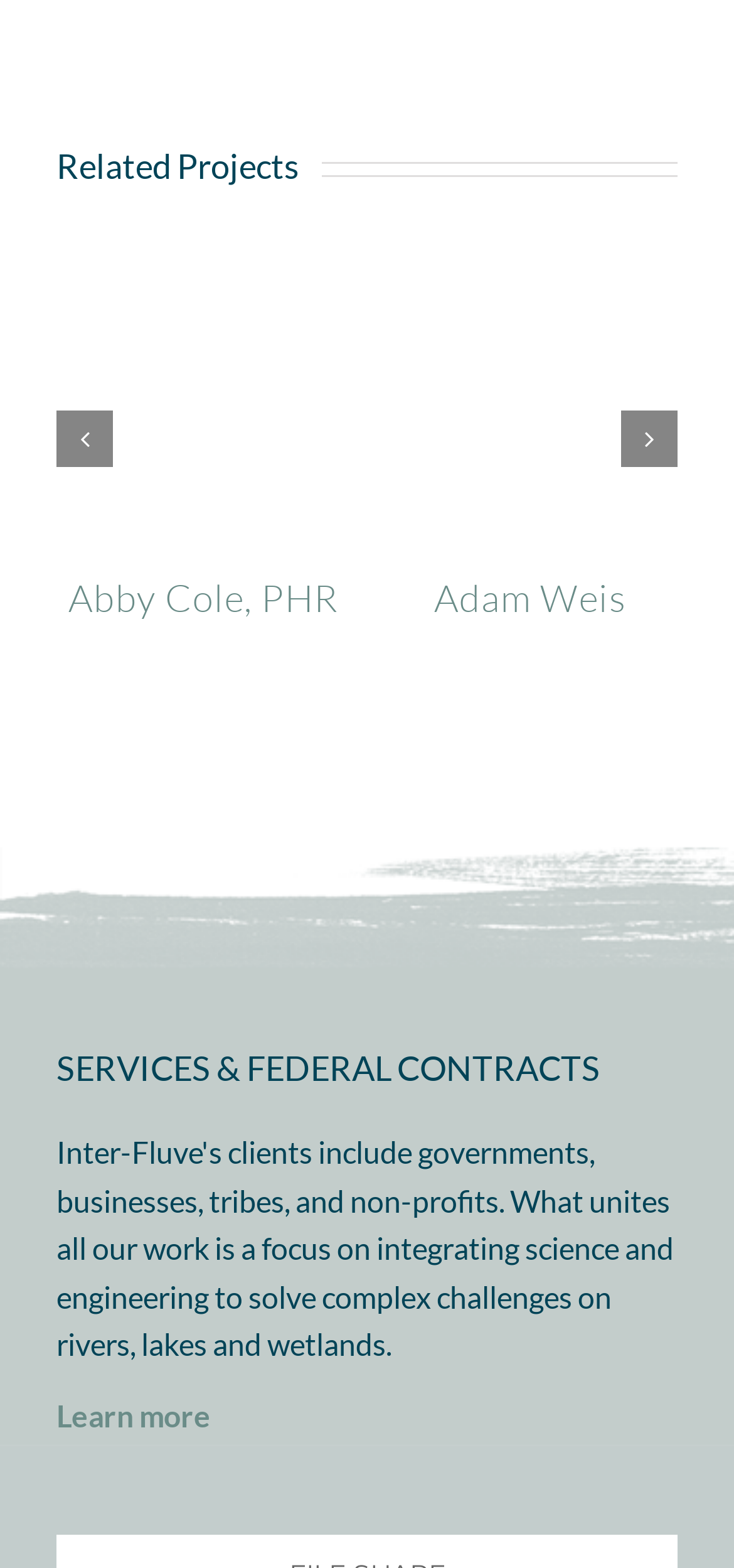What is the category of the services listed?
Provide a comprehensive and detailed answer to the question.

The heading 'SERVICES & FEDERAL CONTRACTS' suggests that the services listed on this page are related to federal contracts.